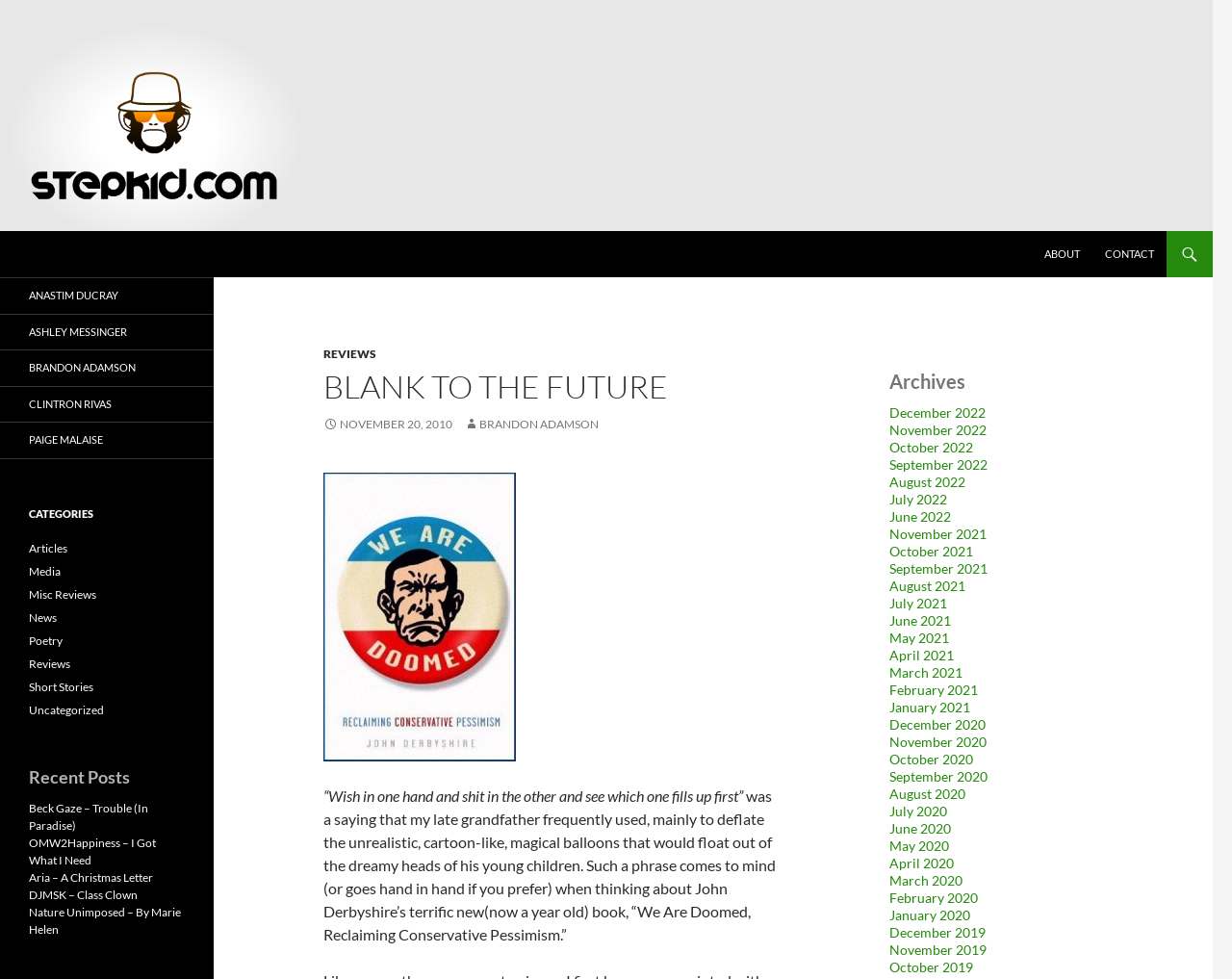Produce a meticulous description of the webpage.

The webpage is titled "Blank To The Future | Stepkid Magazine" and features a prominent header with a link to the magazine's homepage. Below the header, there is a search bar and a "SKIP TO CONTENT" link. The main content area is divided into several sections.

On the top-left side, there is a section with links to various authors, including Anastim Ducray, Ashley Messinger, and Brandon Adamson. Below this section, there is a header titled "BLANK TO THE FUTURE" followed by a link to a review of John Derbyshire's book "We Are Doomed, Reclaiming Conservative Pessimism." The review is accompanied by an image of the book cover.

To the right of the review, there is a section with links to various archives, including December 2022, November 2022, and so on, going back to December 2019. Below the archives, there is a section with links to categories, including Articles, Media, Misc Reviews, News, Poetry, Reviews, Short Stories, and Uncategorized.

On the bottom-left side, there is a section with recent posts, including links to articles titled "Beck Gaze – Trouble (In Paradise)", "OMW2Happiness – I Got What I Need", and "Aria – A Christmas Letter". The webpage also features an image of the Stepkid Magazine logo at the top-left corner.